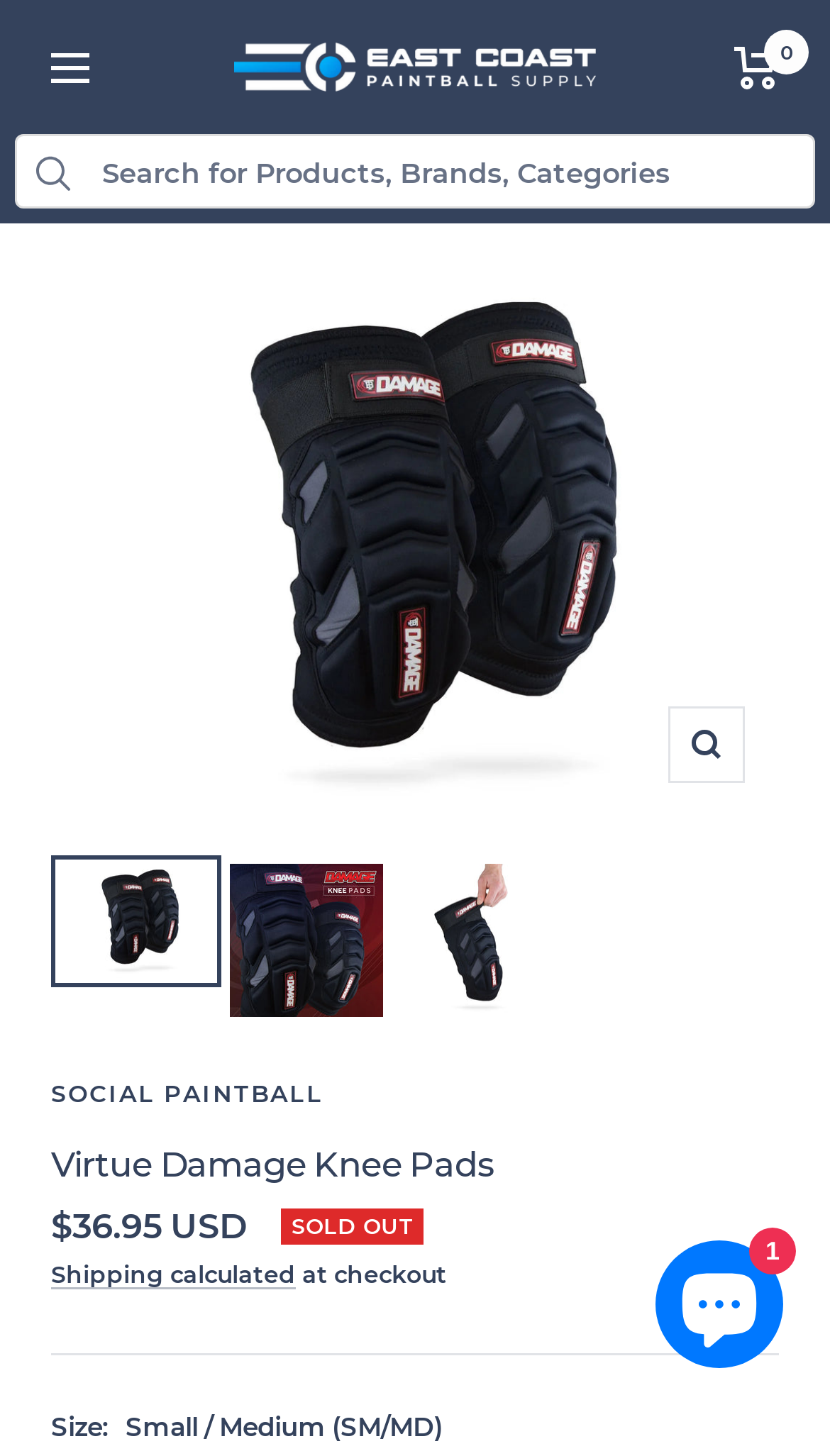Based on the element description East Coast Paintball Supply, identify the bounding box coordinates for the UI element. The coordinates should be in the format (top-left x, top-left y, bottom-right x, bottom-right y) and within the 0 to 1 range.

[0.282, 0.029, 0.718, 0.063]